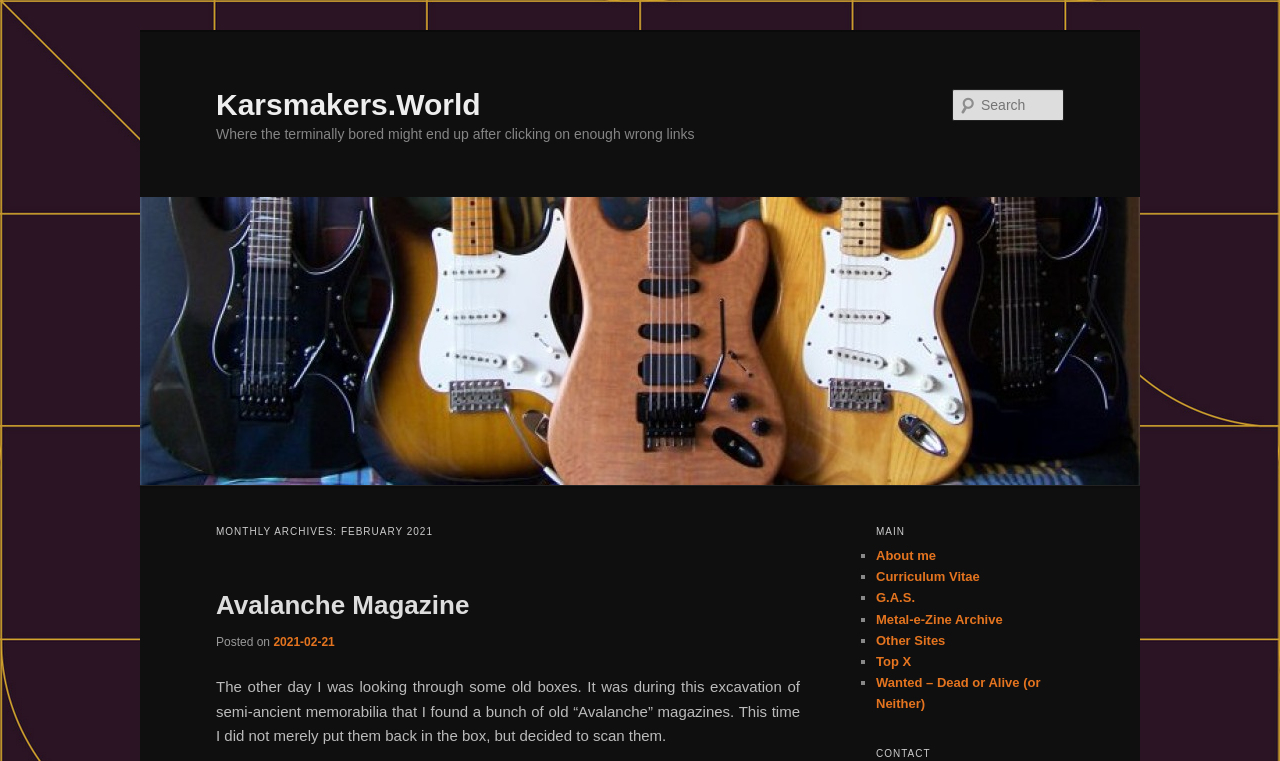Identify the bounding box coordinates of the area you need to click to perform the following instruction: "Visit Other Sites".

[0.684, 0.831, 0.739, 0.851]